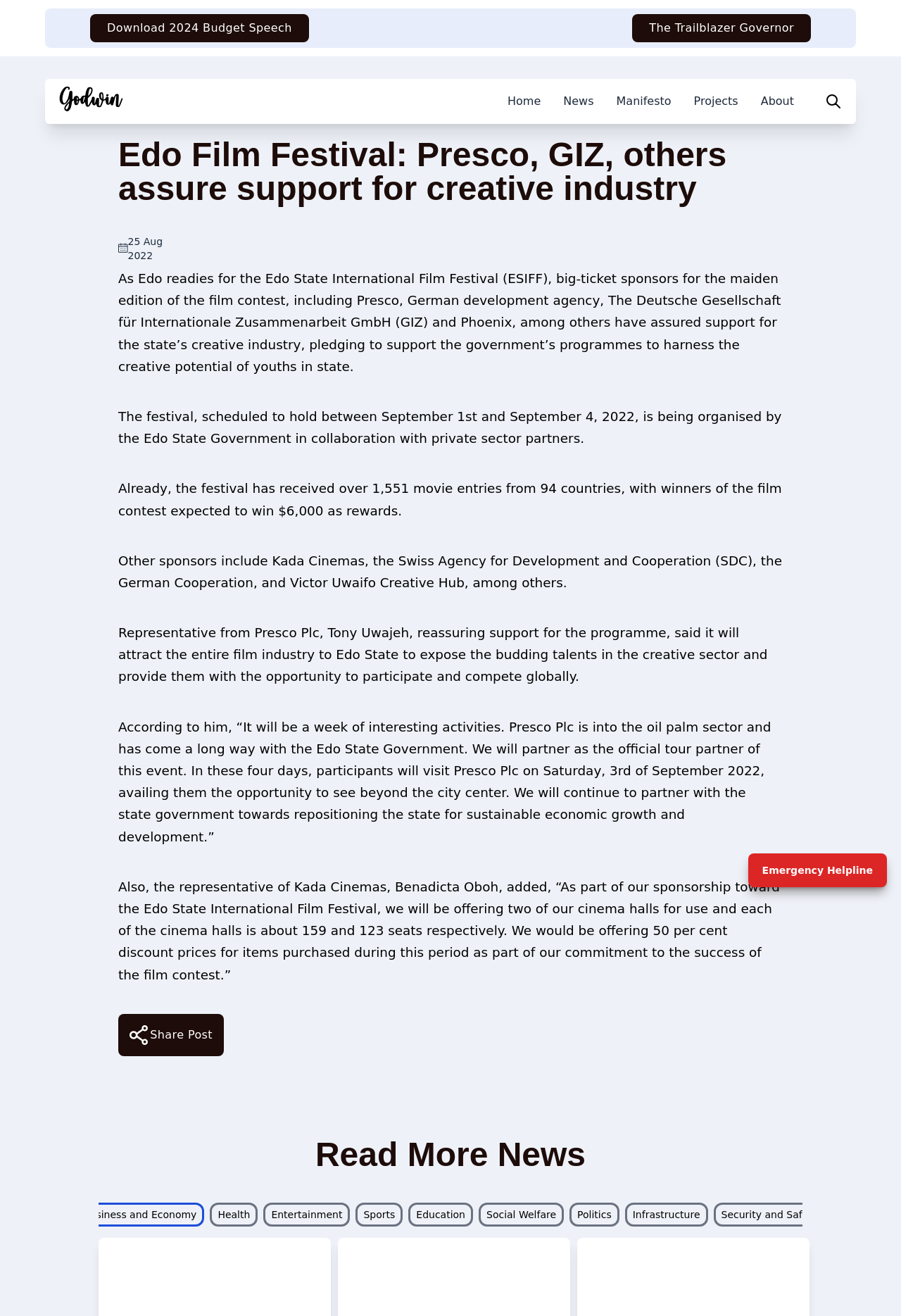Identify the bounding box coordinates of the element to click to follow this instruction: 'Click the 'Share' button'. Ensure the coordinates are four float values between 0 and 1, provided as [left, top, right, bottom].

[0.131, 0.77, 0.248, 0.802]